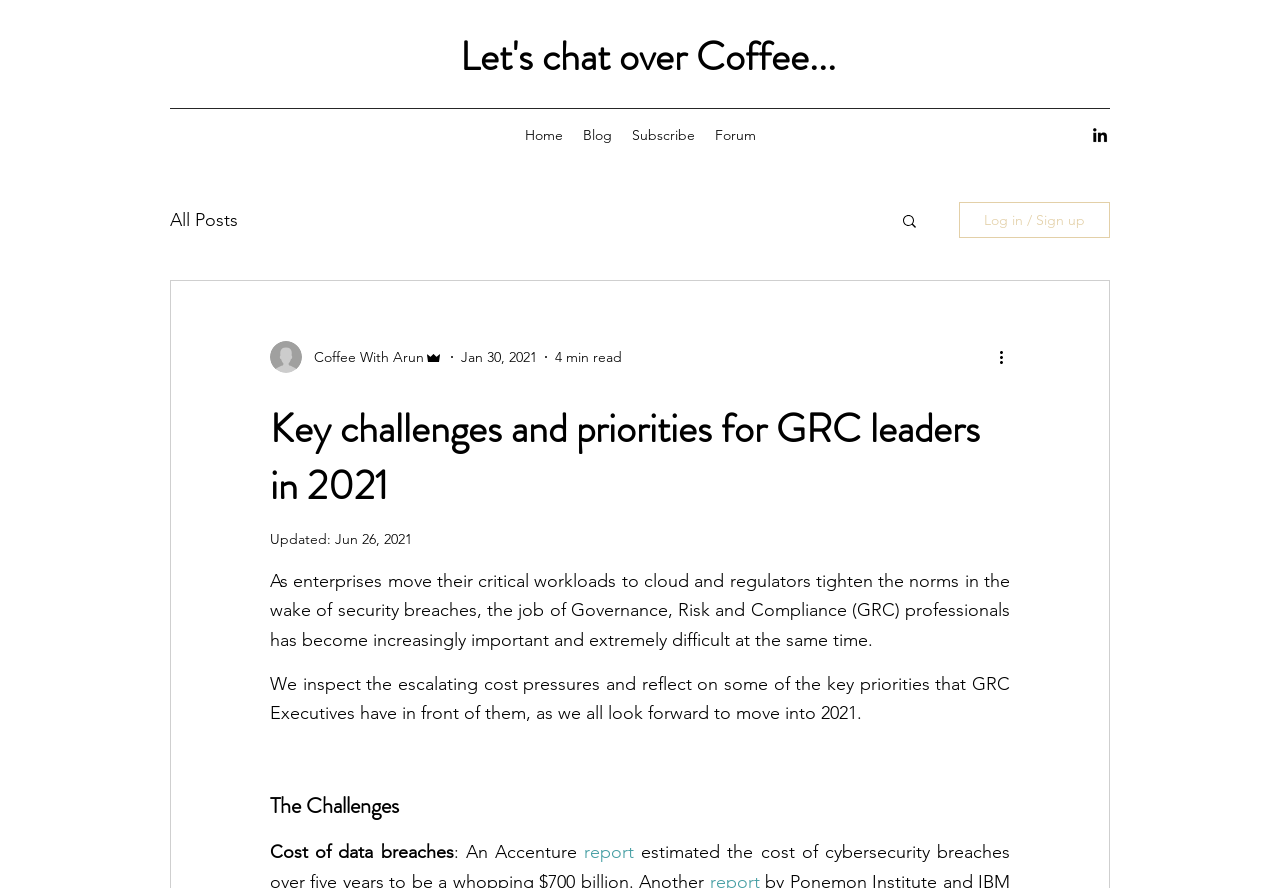What is the author of the blog post?
Answer the question with a single word or phrase by looking at the picture.

Admin